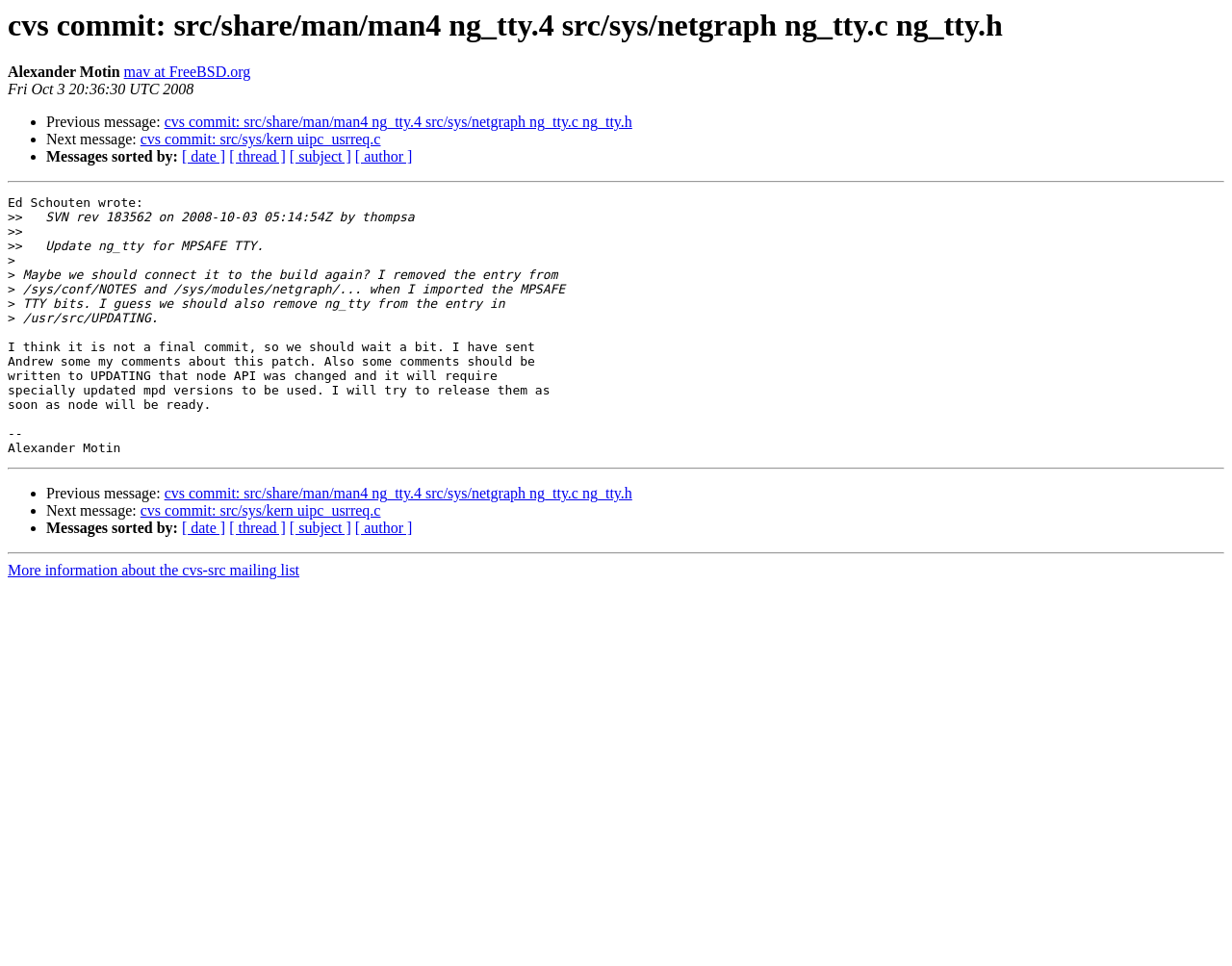What is the date of the message?
Please look at the screenshot and answer using one word or phrase.

Fri Oct 3 20:36:30 UTC 2008